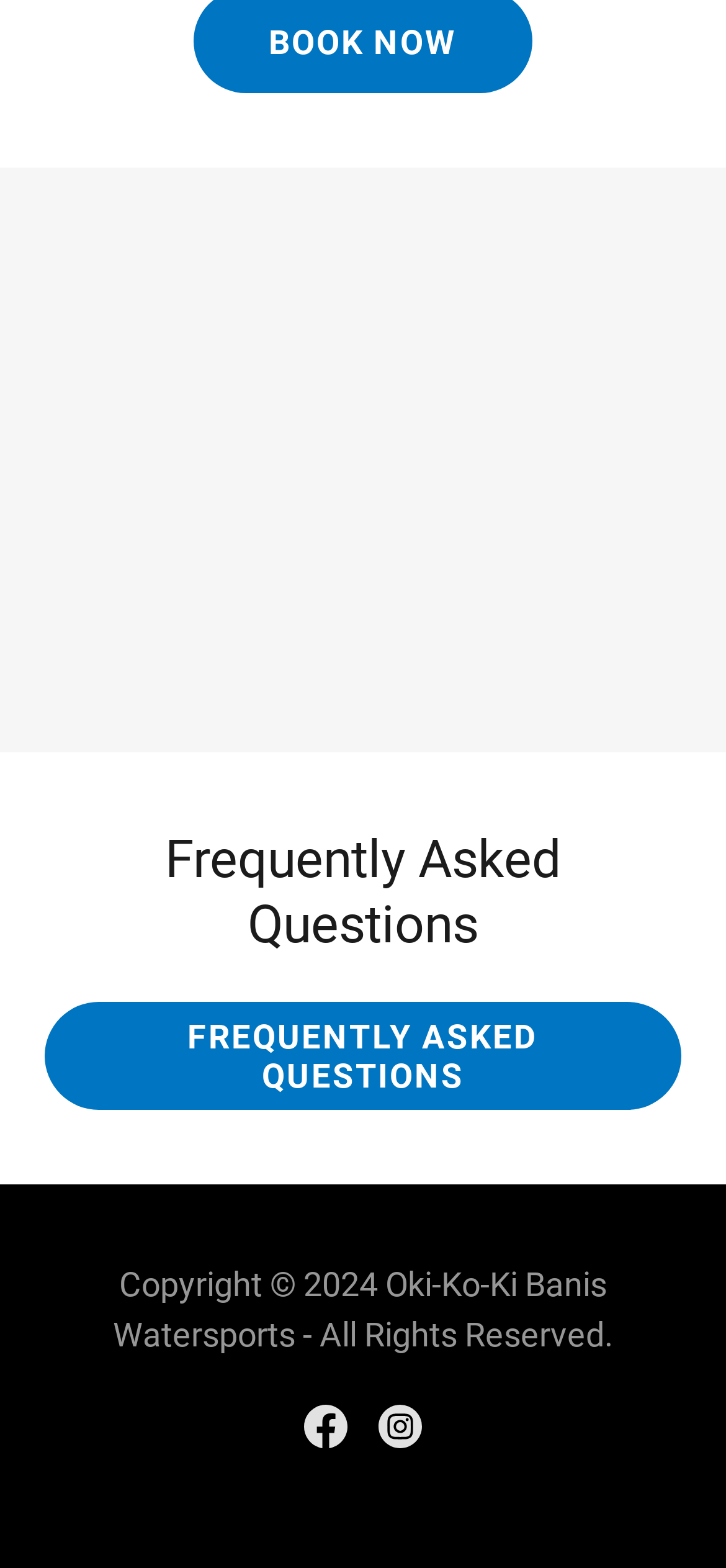Find the bounding box of the UI element described as follows: "aria-label="Facebook Social Link"".

[0.397, 0.886, 0.5, 0.933]